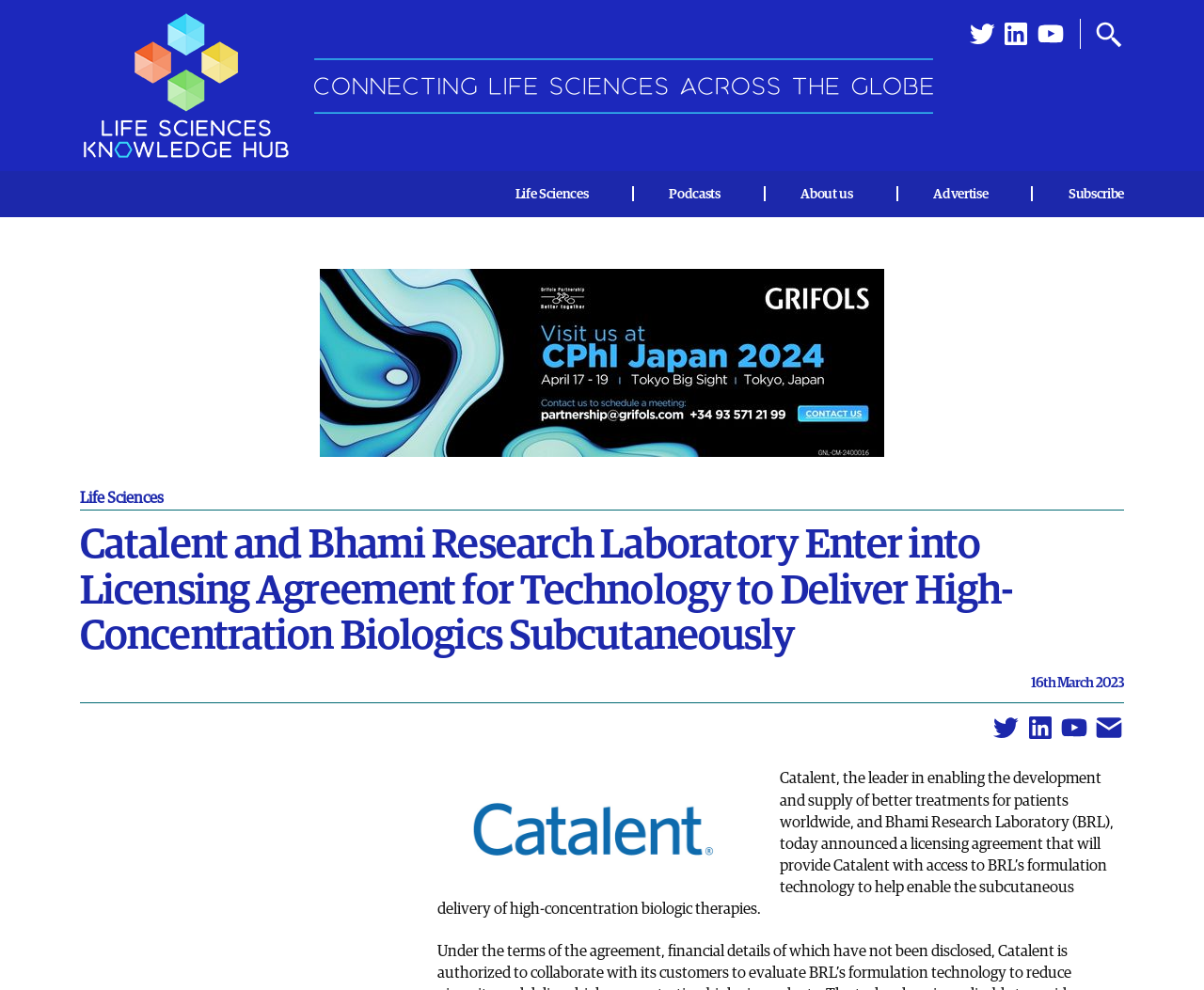What is the purpose of the licensing agreement between Catalent and Bhami Research Laboratory?
Provide a concise answer using a single word or phrase based on the image.

To deliver high-concentration biologic therapies